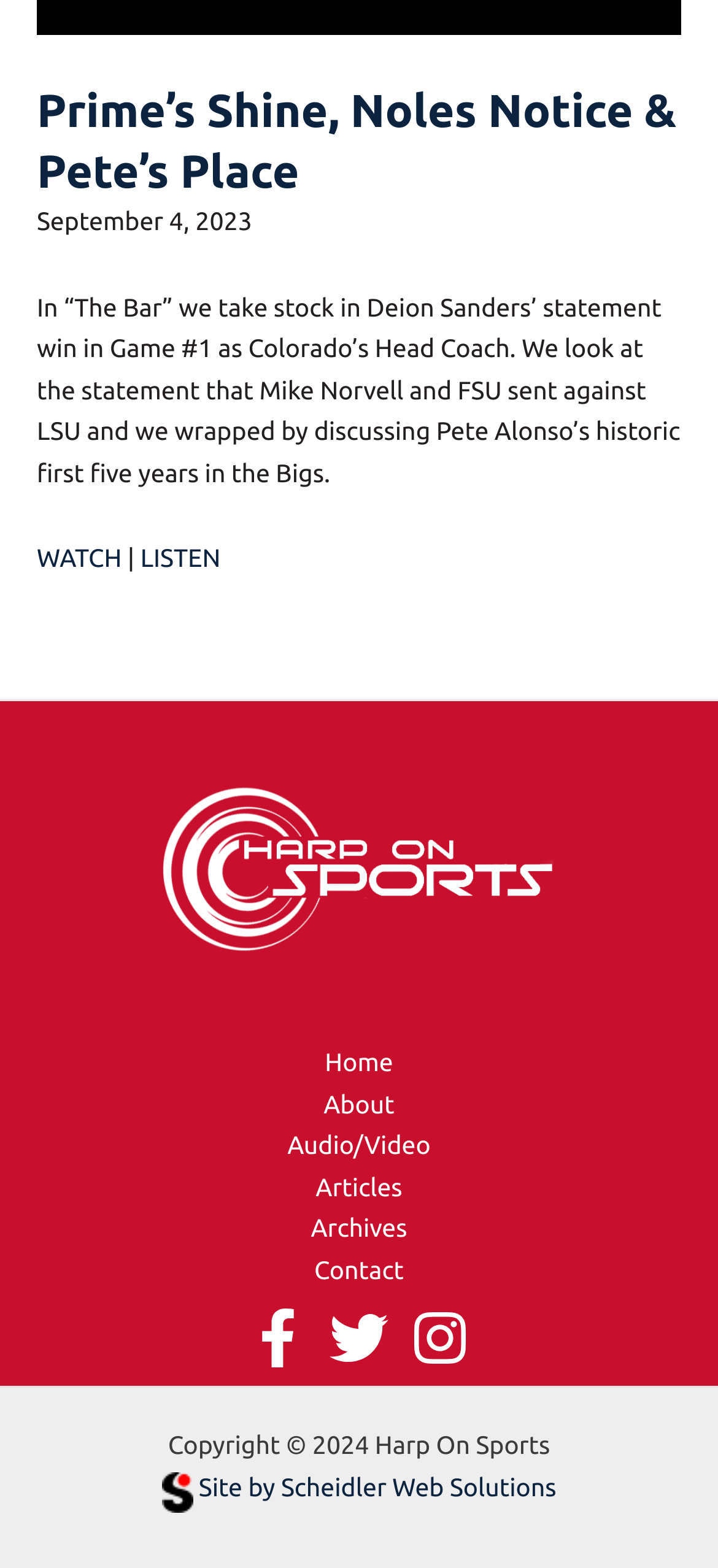What is the date of the article?
Using the image as a reference, answer with just one word or a short phrase.

September 4, 2023